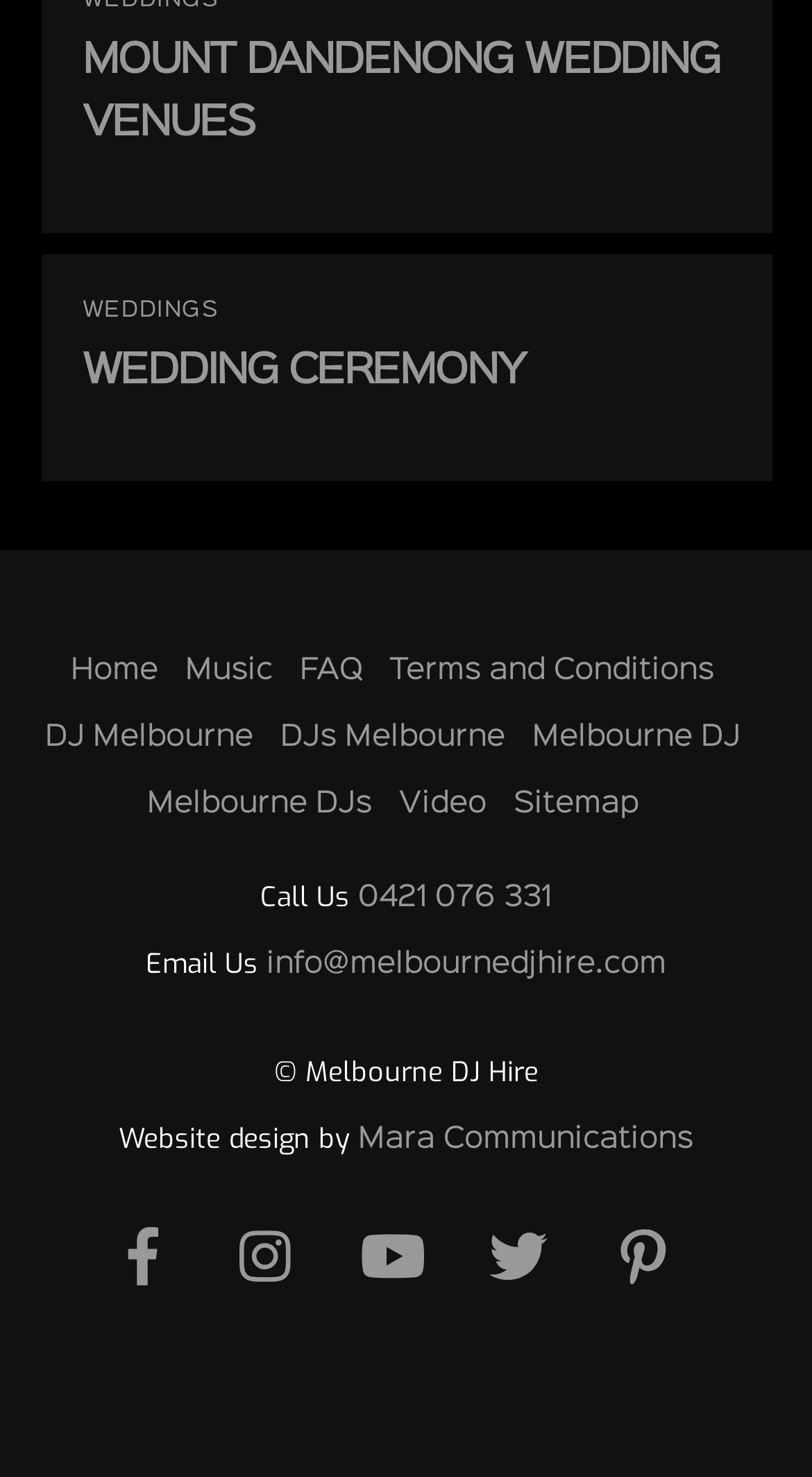Specify the bounding box coordinates of the area that needs to be clicked to achieve the following instruction: "Email 'info@melbournedjhire.com'".

[0.328, 0.643, 0.821, 0.662]